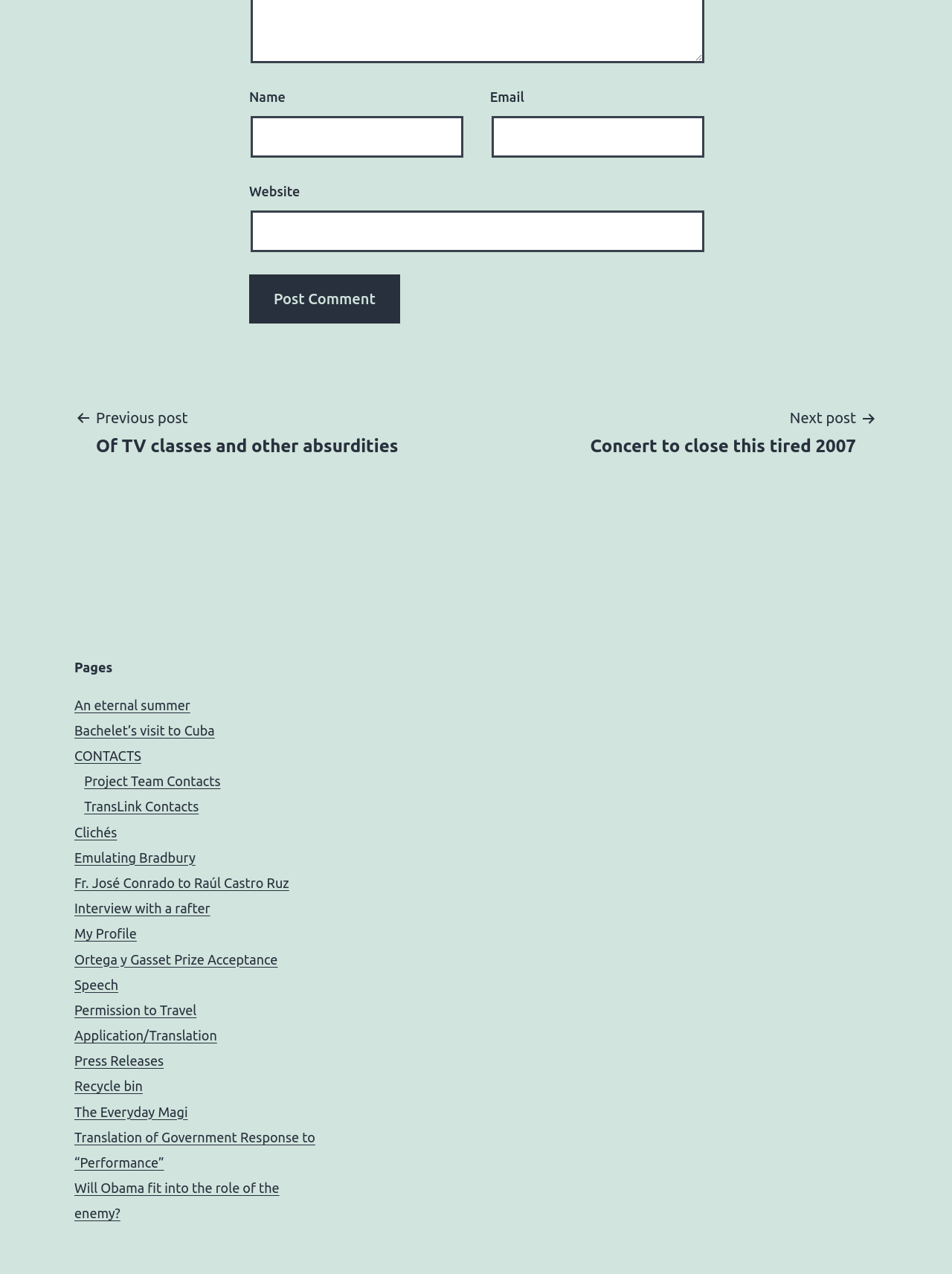What is the function of the button 'Post Comment'?
Kindly give a detailed and elaborate answer to the question.

The button 'Post Comment' is located below the textboxes for 'Name', 'Email', and 'Website', suggesting that it is used to submit a comment or post after filling in the required information.